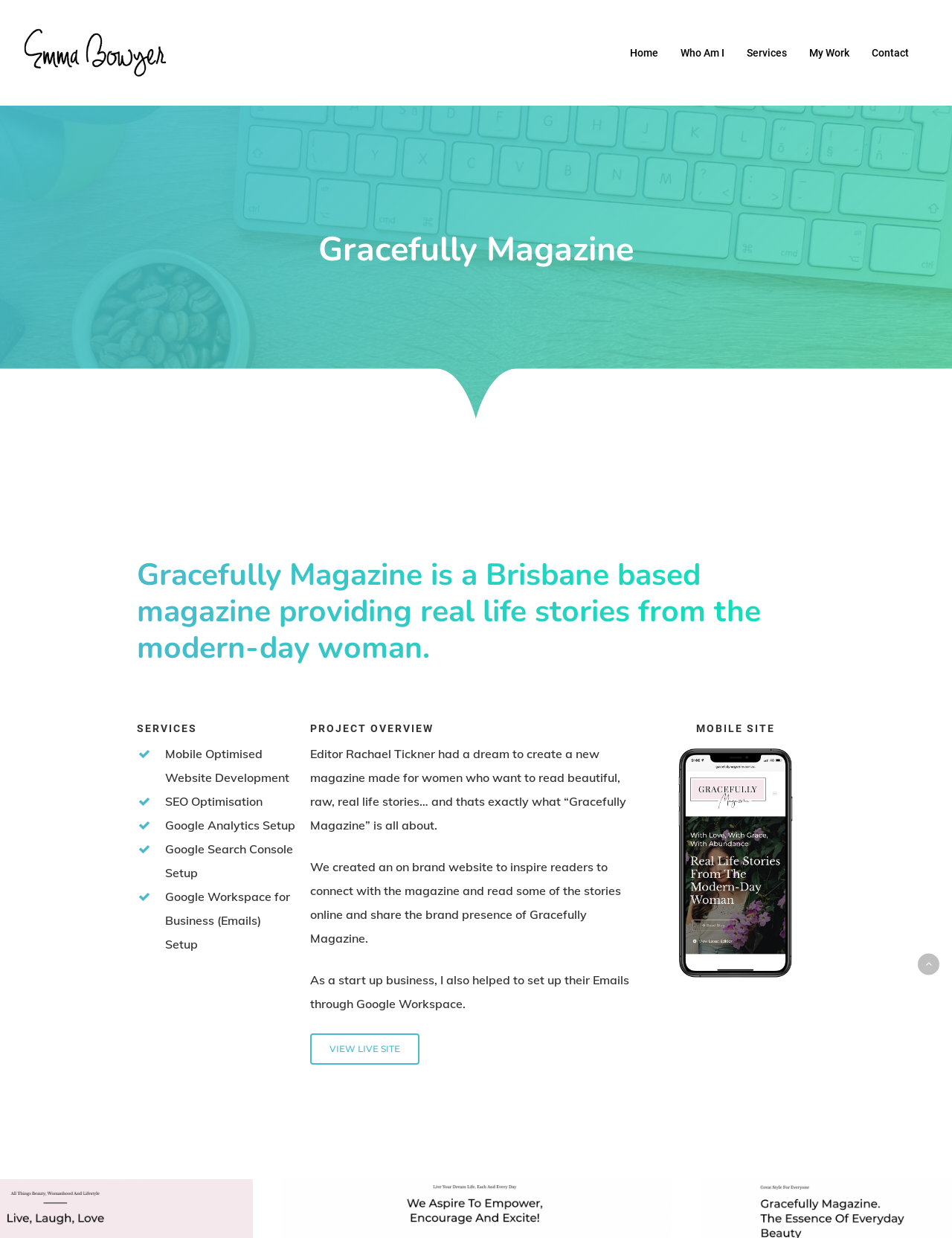Answer the question using only a single word or phrase: 
What is the purpose of Gracefully Magazine?

To share real-life stories